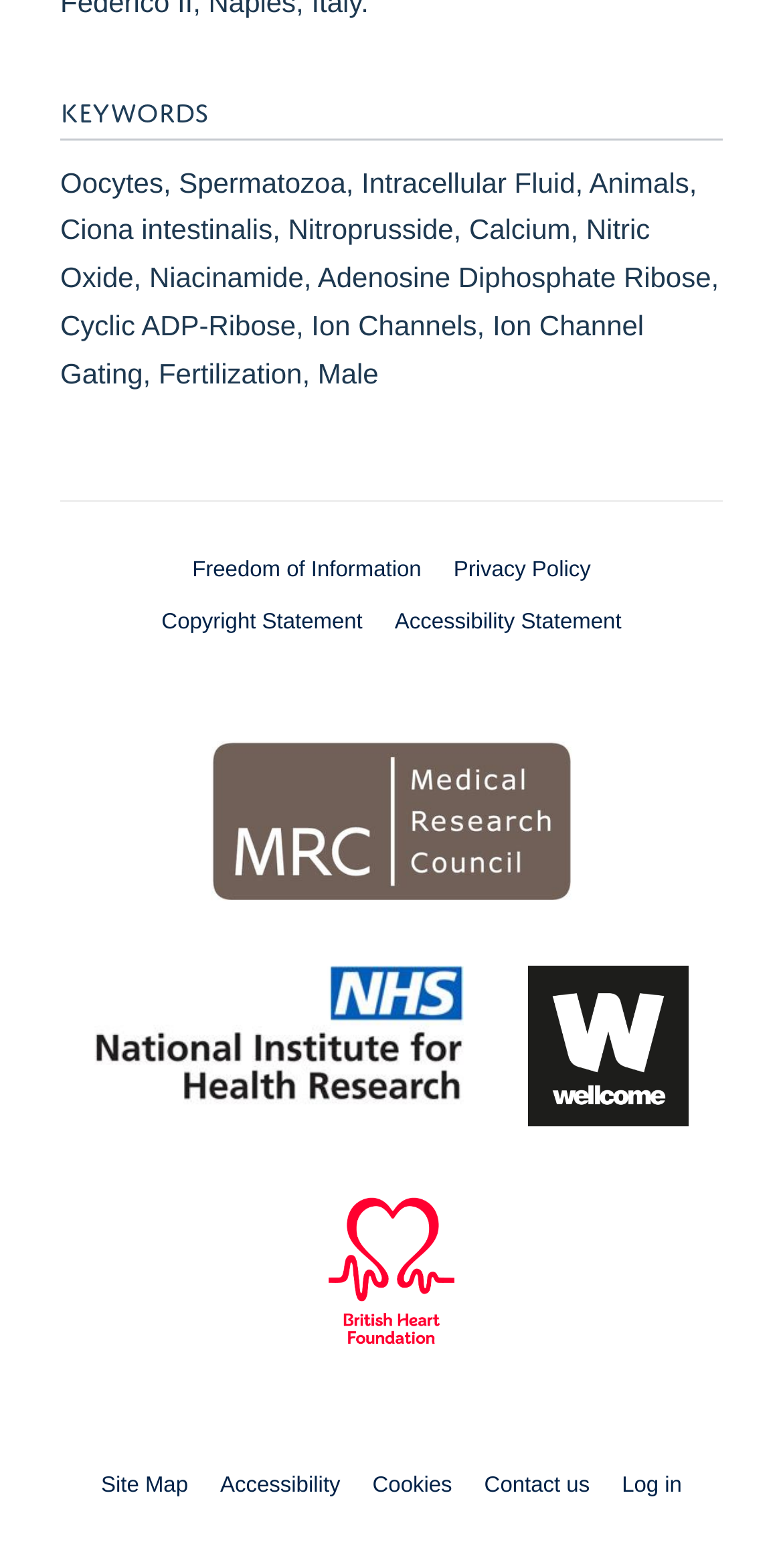Please find the bounding box coordinates for the clickable element needed to perform this instruction: "Log in".

[0.794, 0.94, 0.871, 0.956]